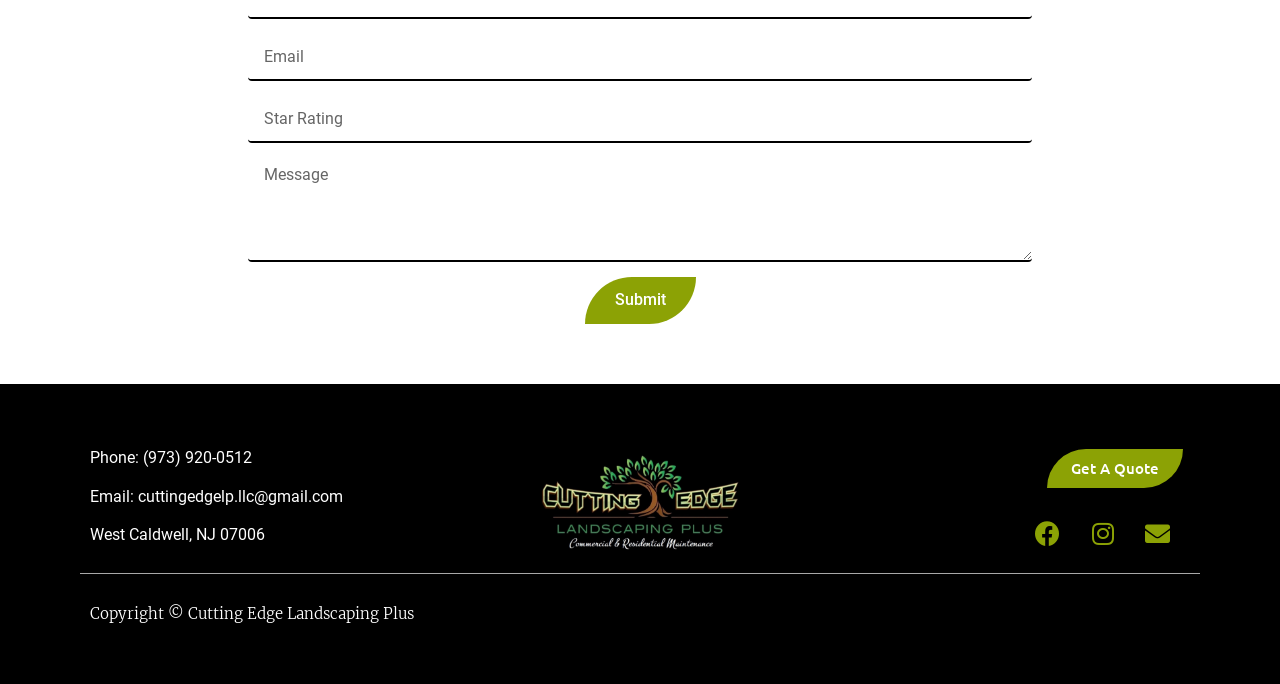Highlight the bounding box coordinates of the element that should be clicked to carry out the following instruction: "Submit the form". The coordinates must be given as four float numbers ranging from 0 to 1, i.e., [left, top, right, bottom].

[0.457, 0.405, 0.543, 0.473]